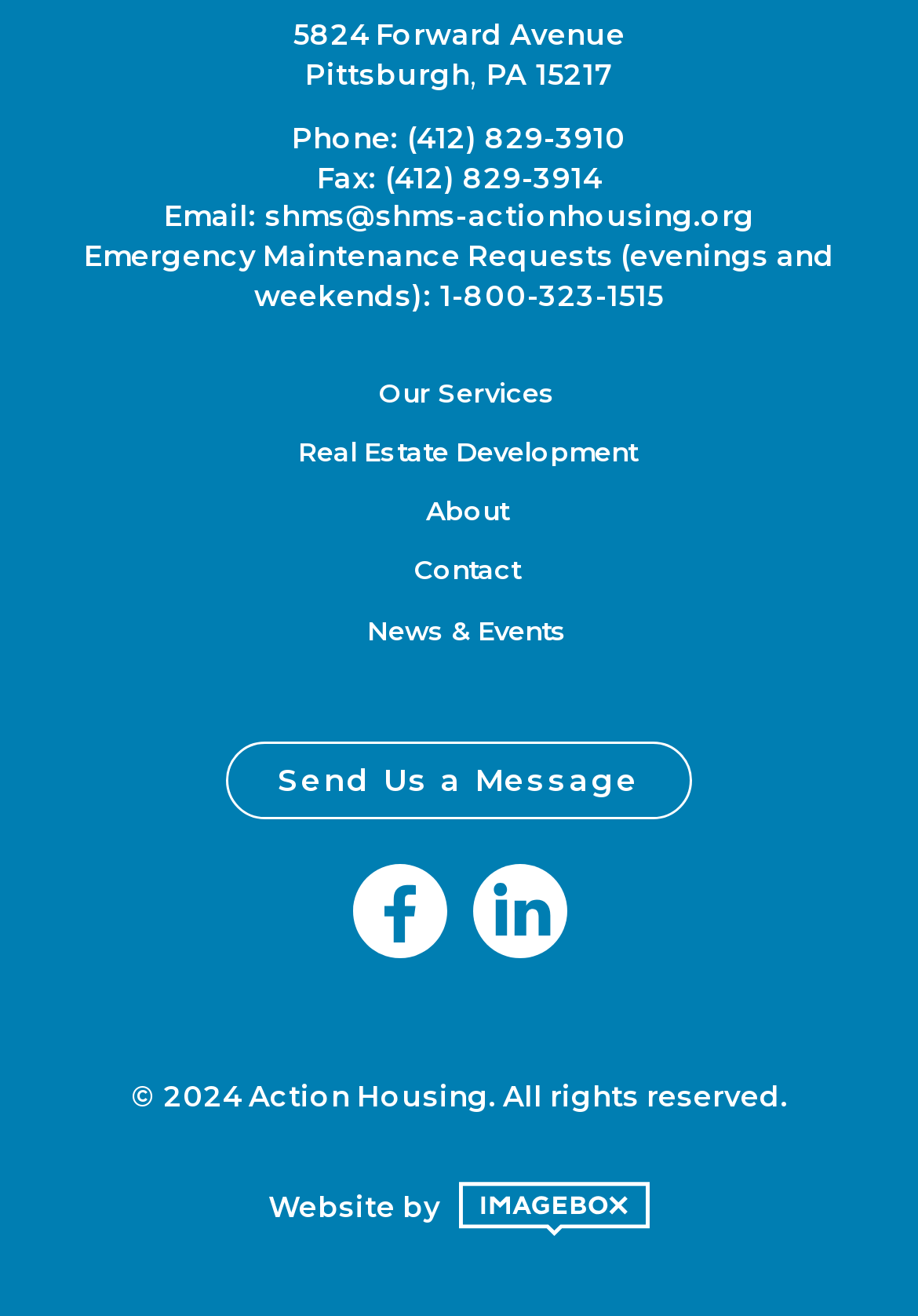Please locate the bounding box coordinates of the element that should be clicked to complete the given instruction: "View the 'About' page".

[0.072, 0.38, 0.946, 0.4]